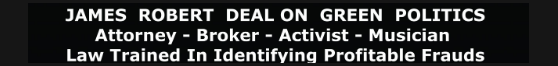What is emphasized by the phrase 'Law Trained In Identifying Profitable Frauds'?
Look at the image and provide a short answer using one word or a phrase.

Expertise